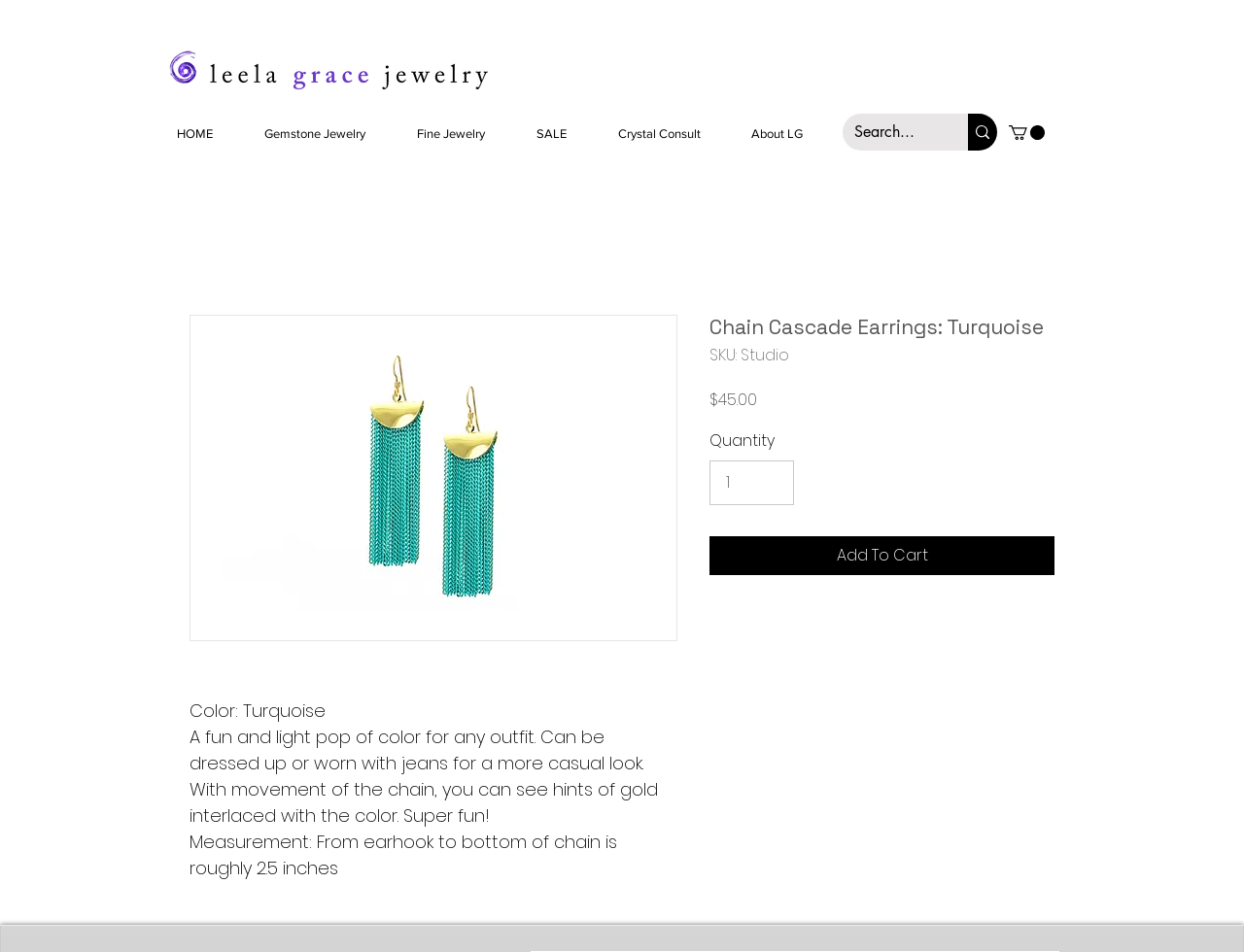What is the color of the earrings?
Based on the image, please offer an in-depth response to the question.

I found the answer by looking at the StaticText element with the text 'Color: Turquoise' inside the article element.